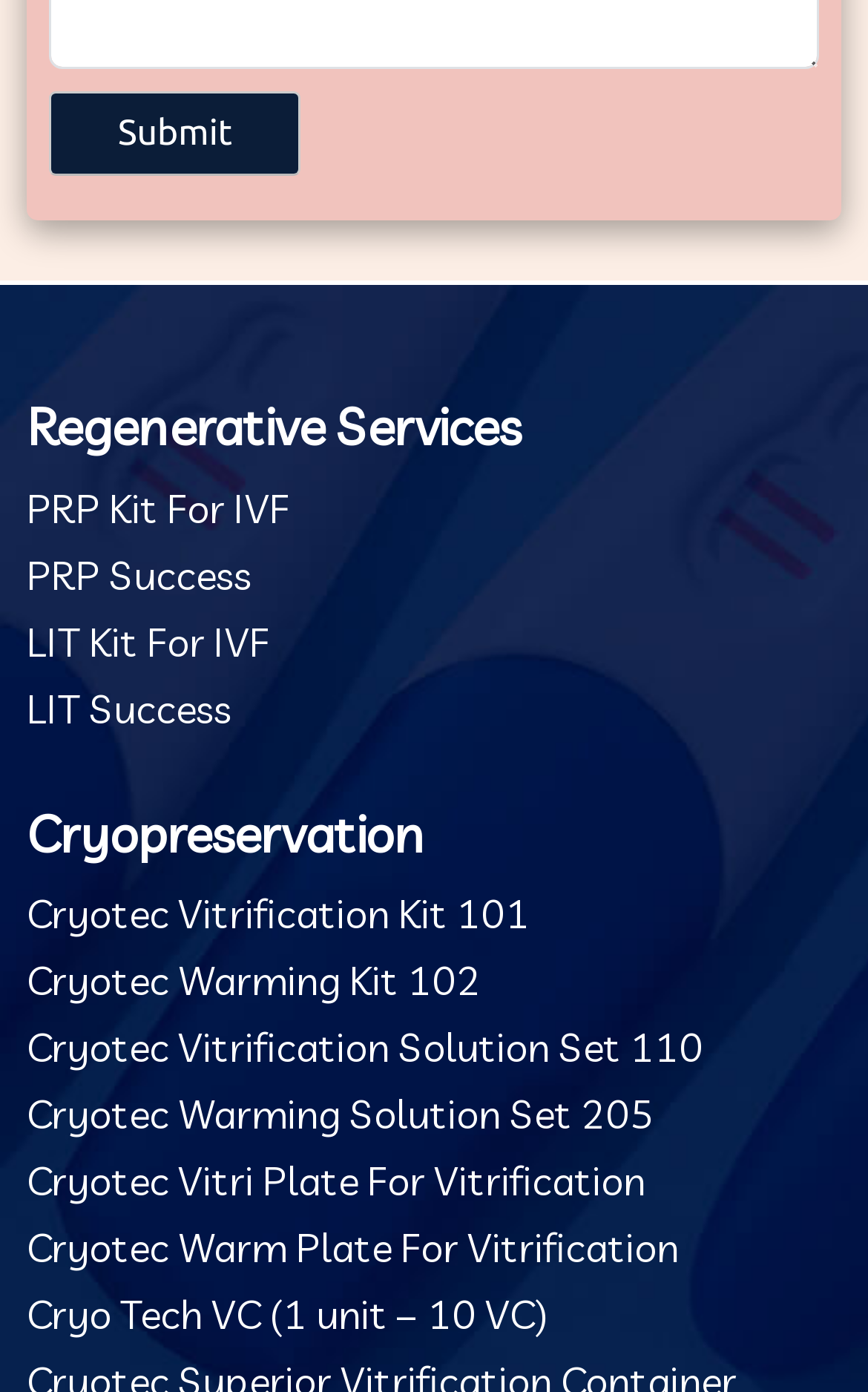Using the information in the image, could you please answer the following question in detail:
How many Cryotec products are listed?

Under the 'Cryopreservation' heading, there are 7 links related to Cryotec products, including Cryotec Vitrification Kit 101, Cryotec Warming Kit 102, Cryotec Vitrification Solution Set 110, Cryotec Warming Solution Set 205, Cryotec Vitri Plate For Vitrification, Cryotec Warm Plate For Vitrification, and Cryo Tech VC (1 unit – 10 VC).